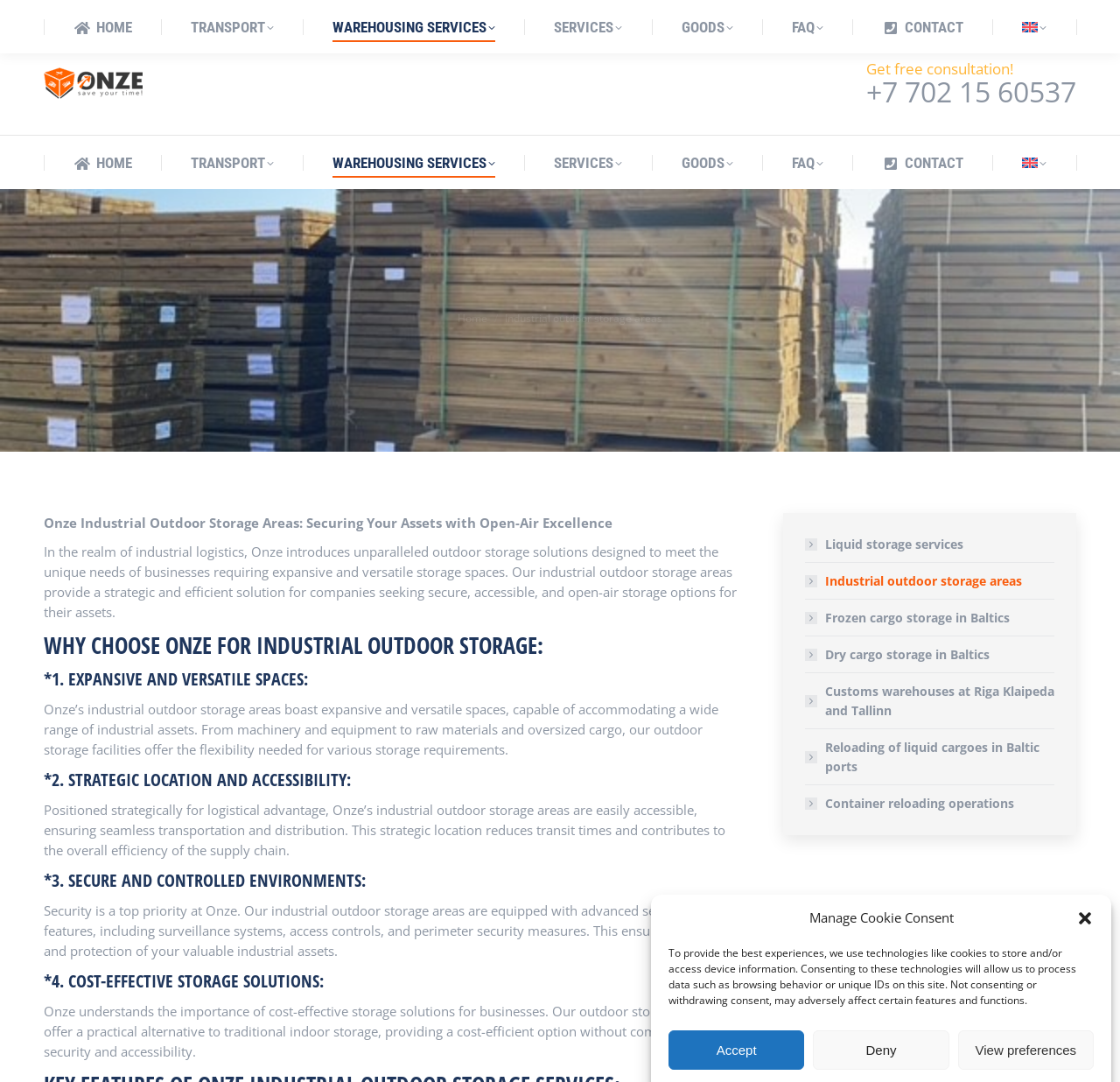Please determine the bounding box coordinates of the area that needs to be clicked to complete this task: 'Switch to English'. The coordinates must be four float numbers between 0 and 1, formatted as [left, top, right, bottom].

[0.913, 0.139, 0.935, 0.163]